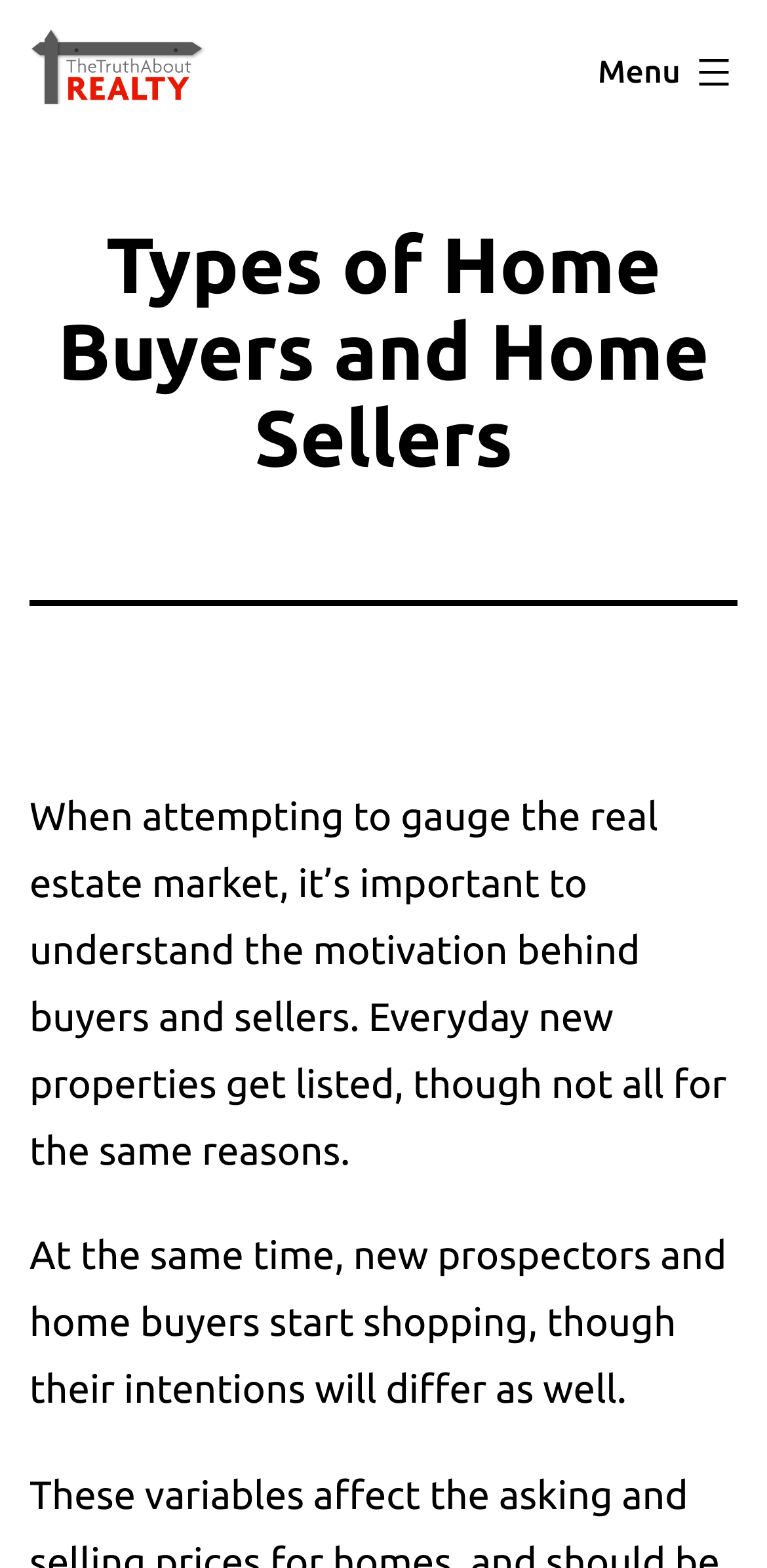What is the relationship between buyers and sellers in the real estate market?
Provide a detailed answer to the question using information from the image.

The webpage discusses the motivations behind both buyers and sellers, suggesting that they are interdependent entities in the real estate market, with each group influencing the other's actions and decisions.